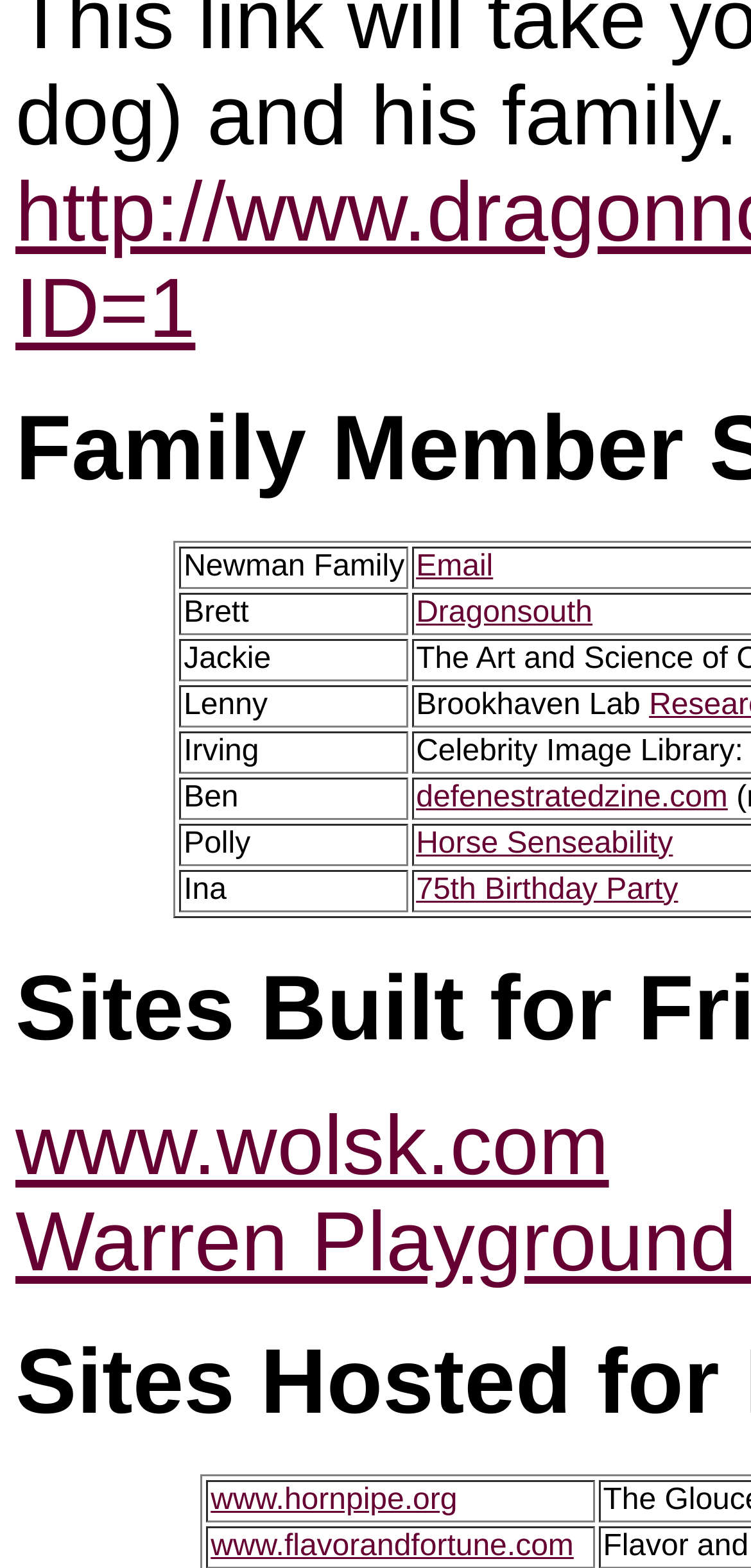Identify the bounding box coordinates of the section to be clicked to complete the task described by the following instruction: "Visit defenestratedzine.com". The coordinates should be four float numbers between 0 and 1, formatted as [left, top, right, bottom].

[0.554, 0.498, 0.969, 0.519]